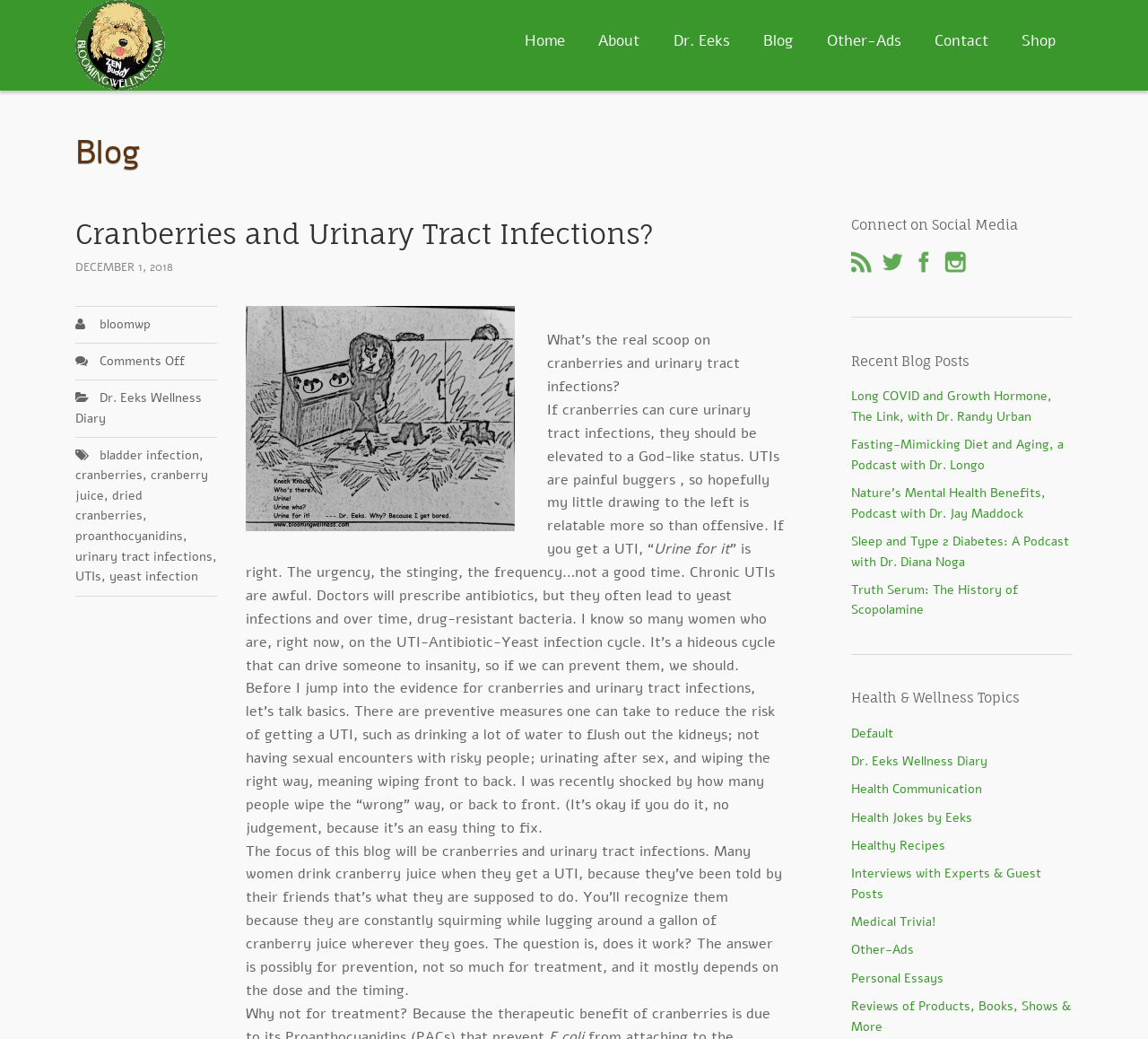What is the author's tone in the blog post?
Please answer the question as detailed as possible.

The author's tone can be inferred as humorous because of the use of phrases like 'Urine for it' and 'If cranberries can cure urinary tract infections, they should be elevated to a God-like status', which suggest a lighthearted and playful approach to the topic.